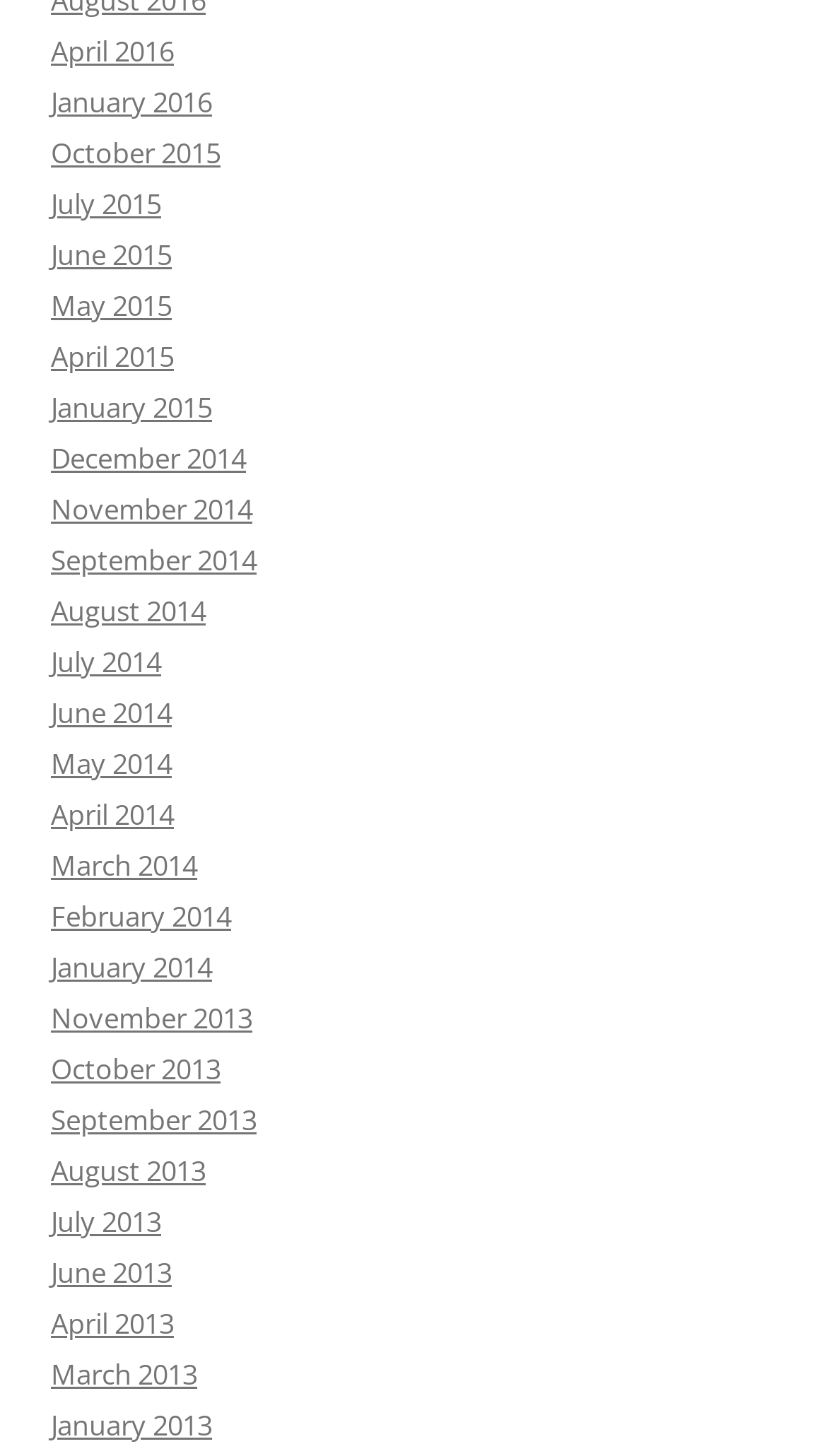Point out the bounding box coordinates of the section to click in order to follow this instruction: "view January 2015".

[0.062, 0.267, 0.256, 0.293]